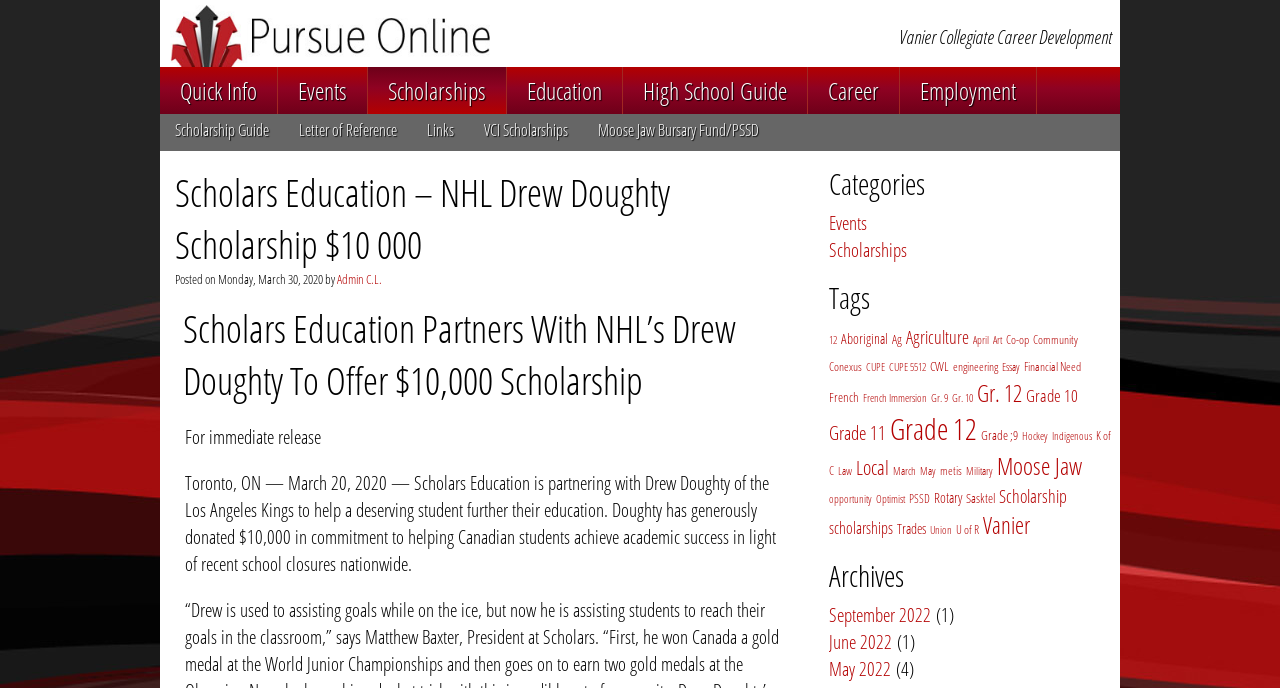Calculate the bounding box coordinates for the UI element based on the following description: "Community". Ensure the coordinates are four float numbers between 0 and 1, i.e., [left, top, right, bottom].

[0.807, 0.481, 0.842, 0.505]